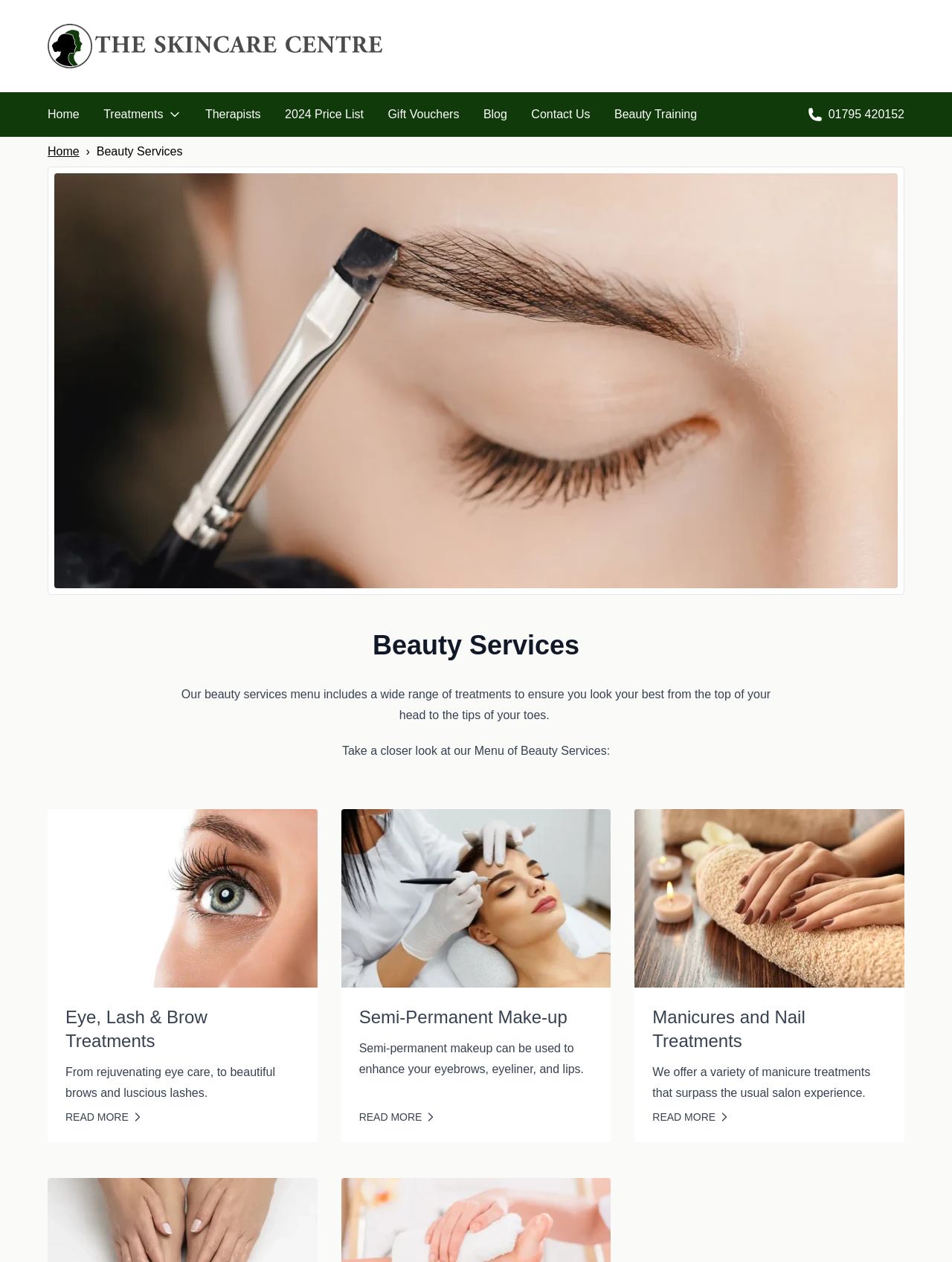Use a single word or phrase to answer the following:
What is the phone number to call for inquiries?

01795 420152